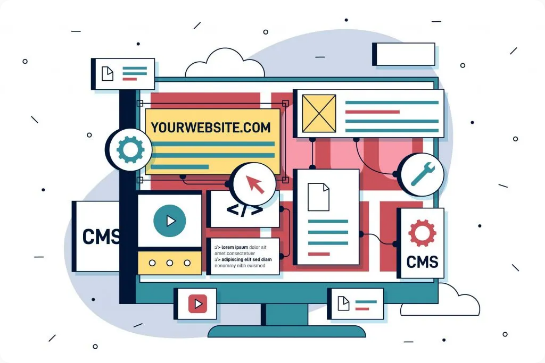What is the core service offering of the system?
Refer to the image and provide a one-word or short phrase answer.

WordPress multisite development